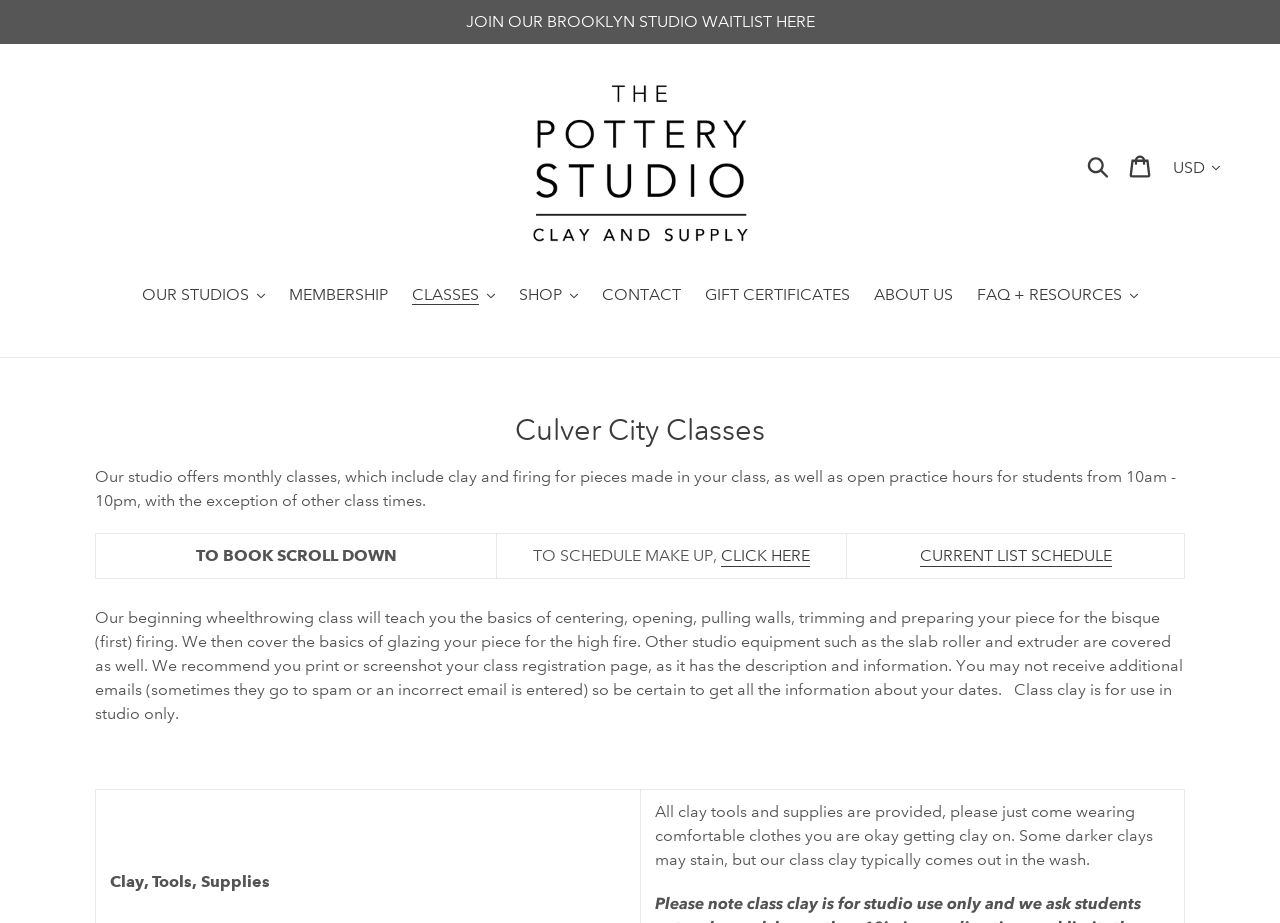Determine the bounding box of the UI component based on this description: "See All". The bounding box coordinates should be four float values between 0 and 1, i.e., [left, top, right, bottom].

None